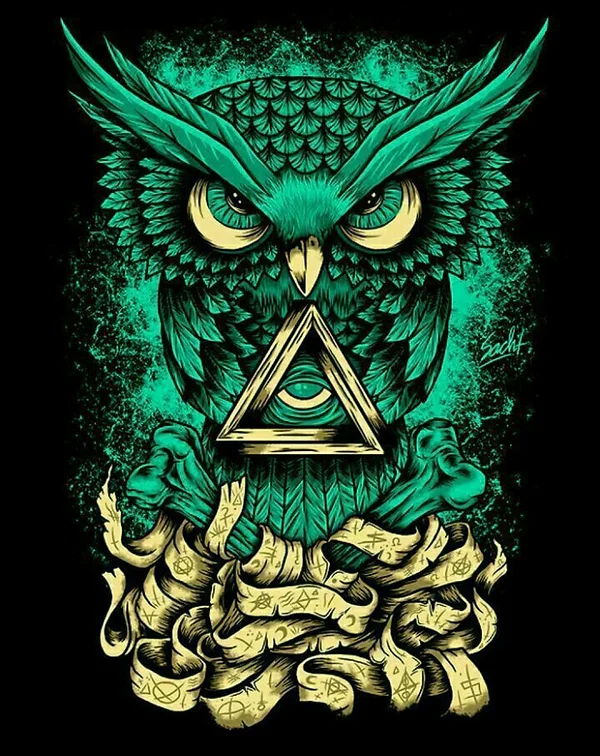Break down the image and describe every detail you can observe.

The image features a strikingly designed owl, depicted in vibrant shades of teal and black. The owl displays an intense gaze, its large eyes surrounded by intricately patterned feathers. Centrally positioned on the owl’s chest is a prominent triangle with an eye at its center, symbolizing wisdom and the all-seeing nature of this mythical creature. Below, the owl is adorned with a chaotic mass of scrolls and symbols, suggesting a connection to ancient wisdom and mysticism. The artwork is both captivating and thought-provoking, likely invoking themes of knowledge and the unknown. The signature in the corner indicates the artist's unique style, further enhancing the piece's visual impact.